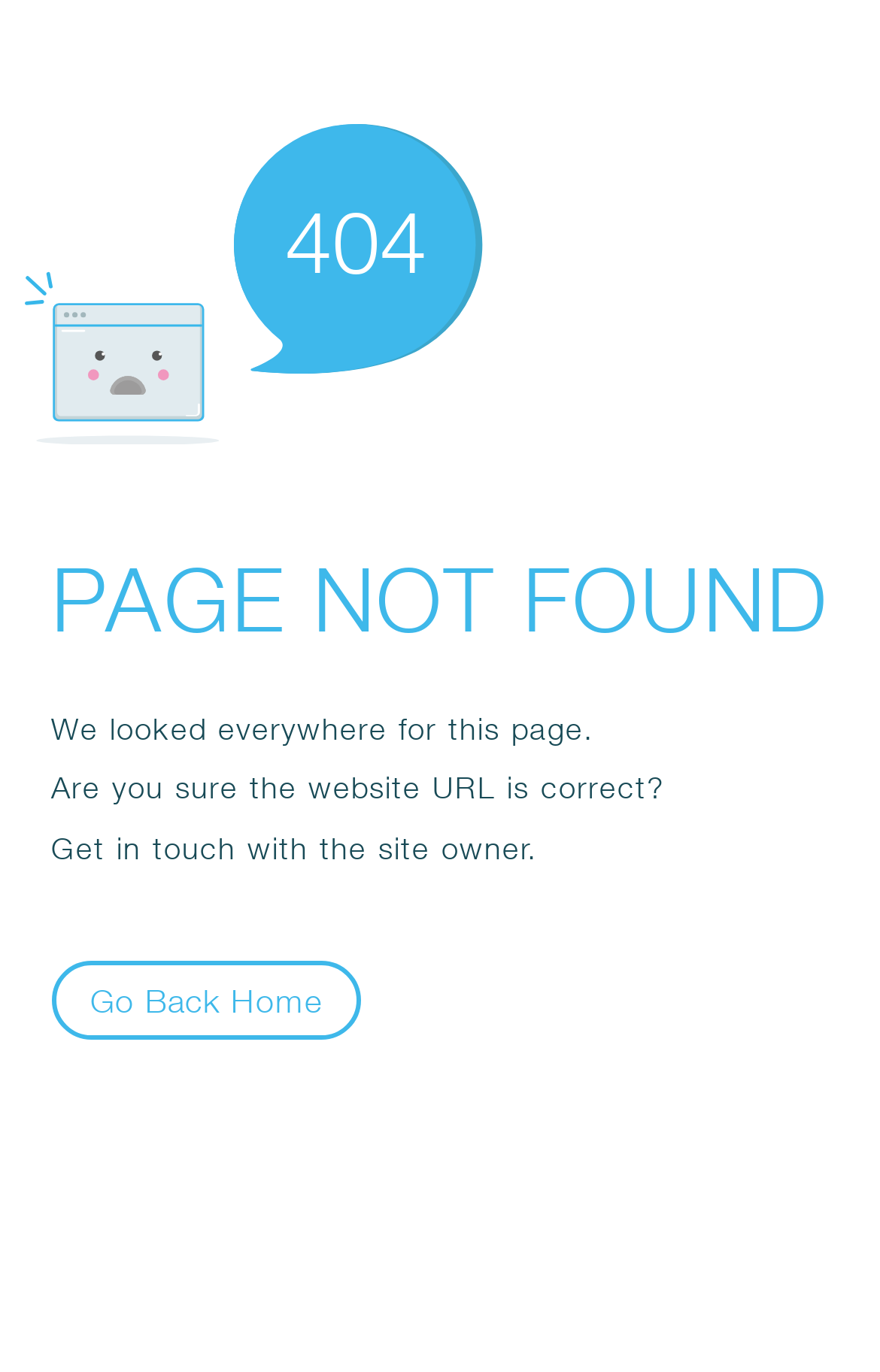Based on the element description "Go Back Home", predict the bounding box coordinates of the UI element.

[0.058, 0.701, 0.411, 0.758]